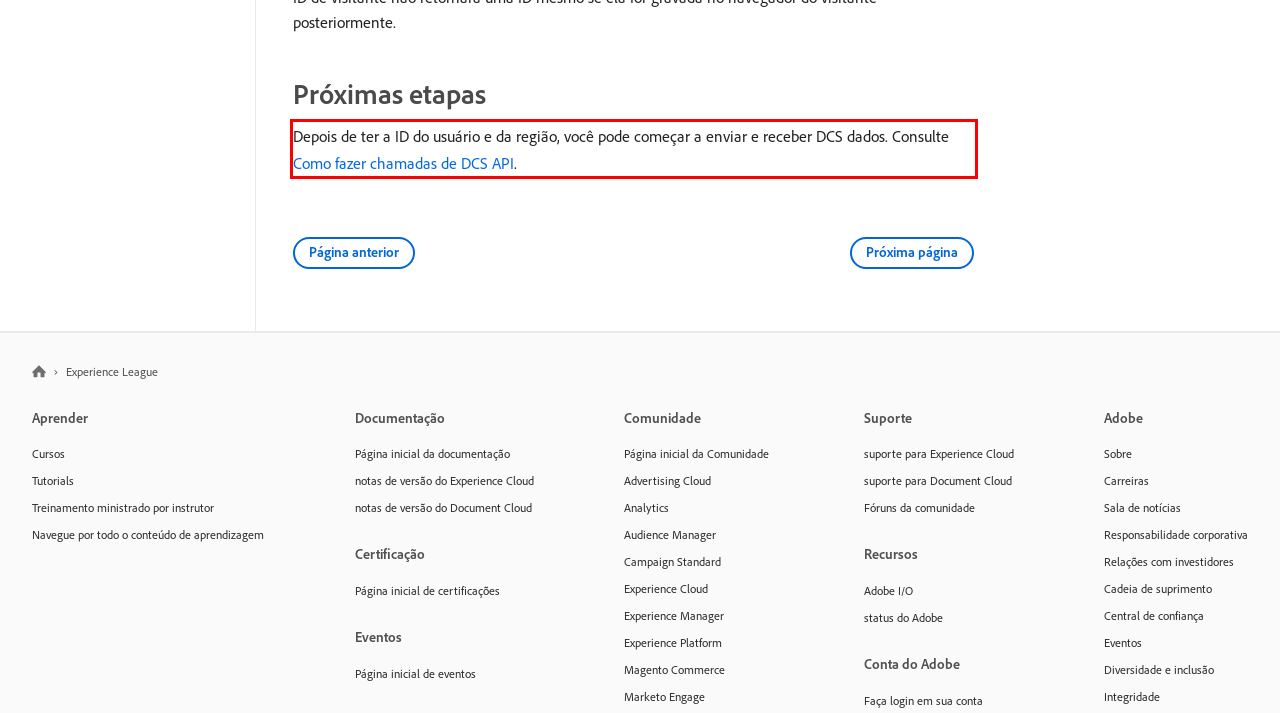Using the webpage screenshot, recognize and capture the text within the red bounding box.

Depois de ter a ID do usuário e da região, você pode começar a enviar e receber DCS dados. Consulte Como fazer chamadas de DCS API.